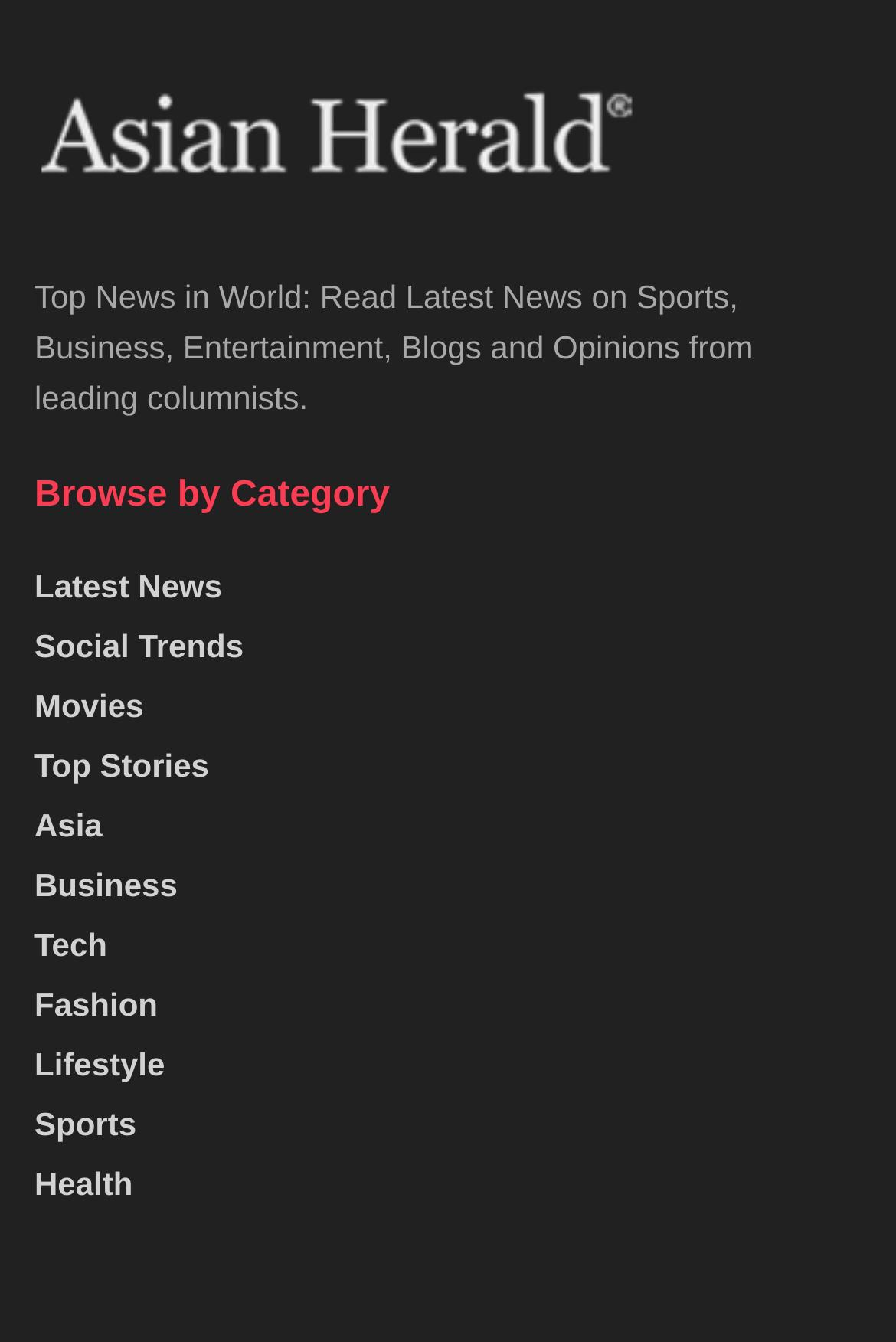Locate the bounding box coordinates of the area where you should click to accomplish the instruction: "Explore 'customer experience'".

None